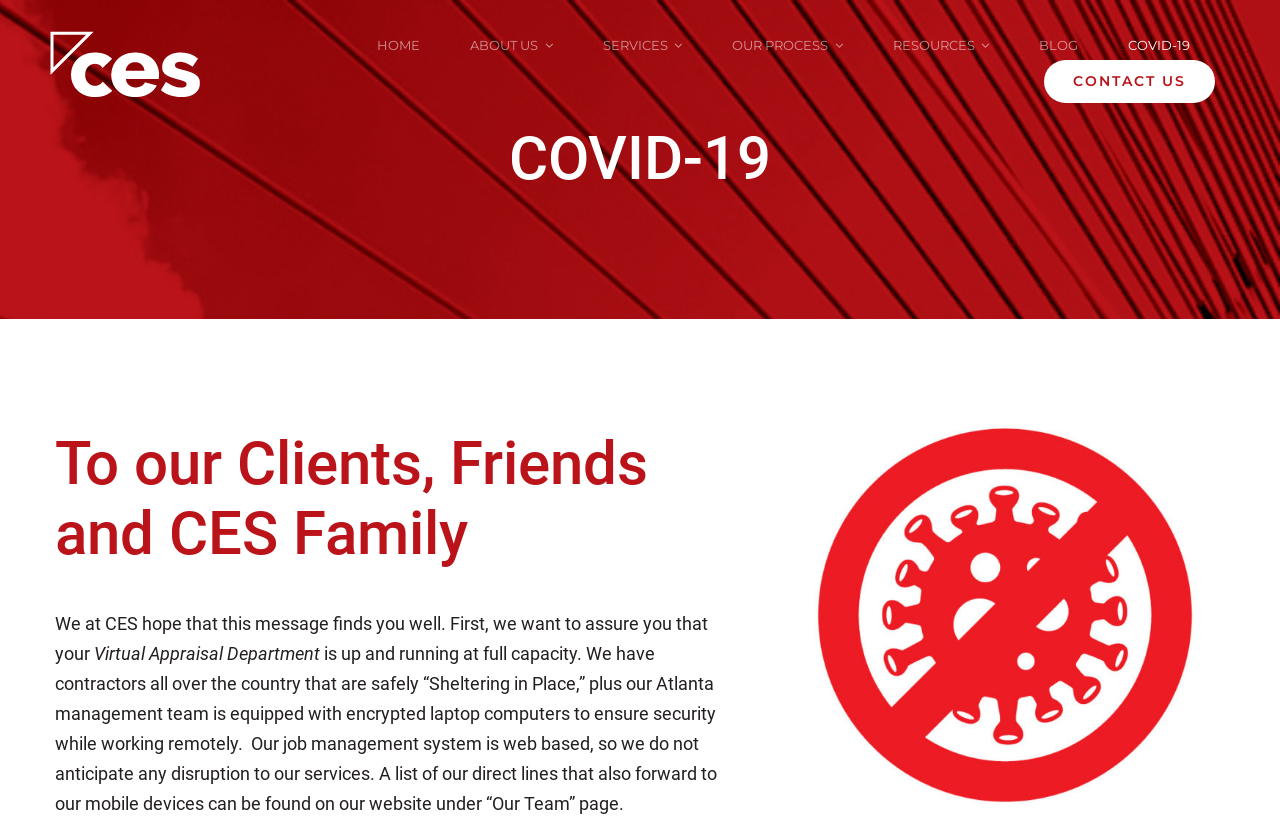What is the company name?
From the details in the image, provide a complete and detailed answer to the question.

I determined the company name by looking at the logo image description and the navigation menu, which both mention 'Collateral Evaluation Services'.